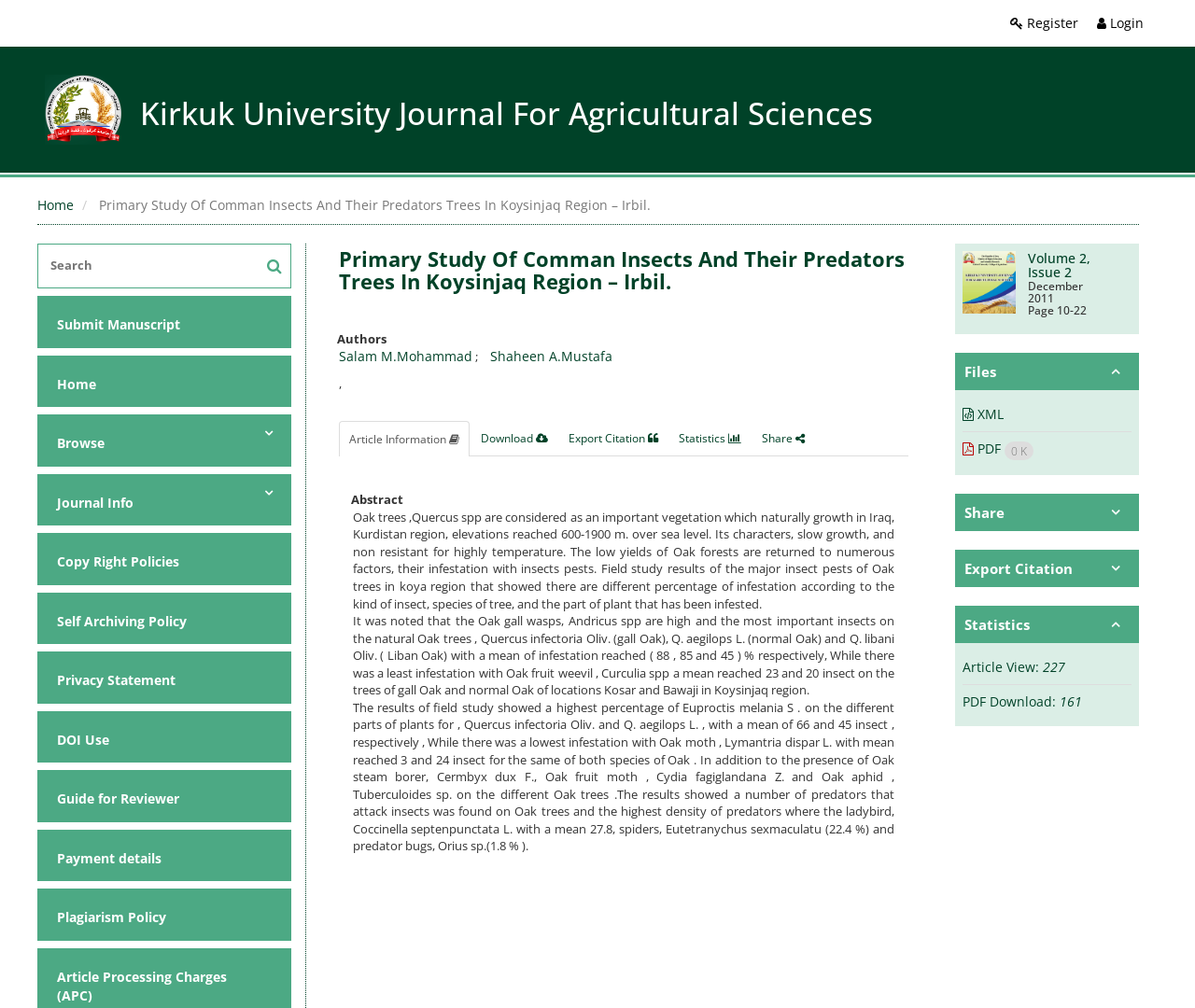Determine the bounding box coordinates for the clickable element to execute this instruction: "Search". Provide the coordinates as four float numbers between 0 and 1, i.e., [left, top, right, bottom].

[0.032, 0.243, 0.243, 0.278]